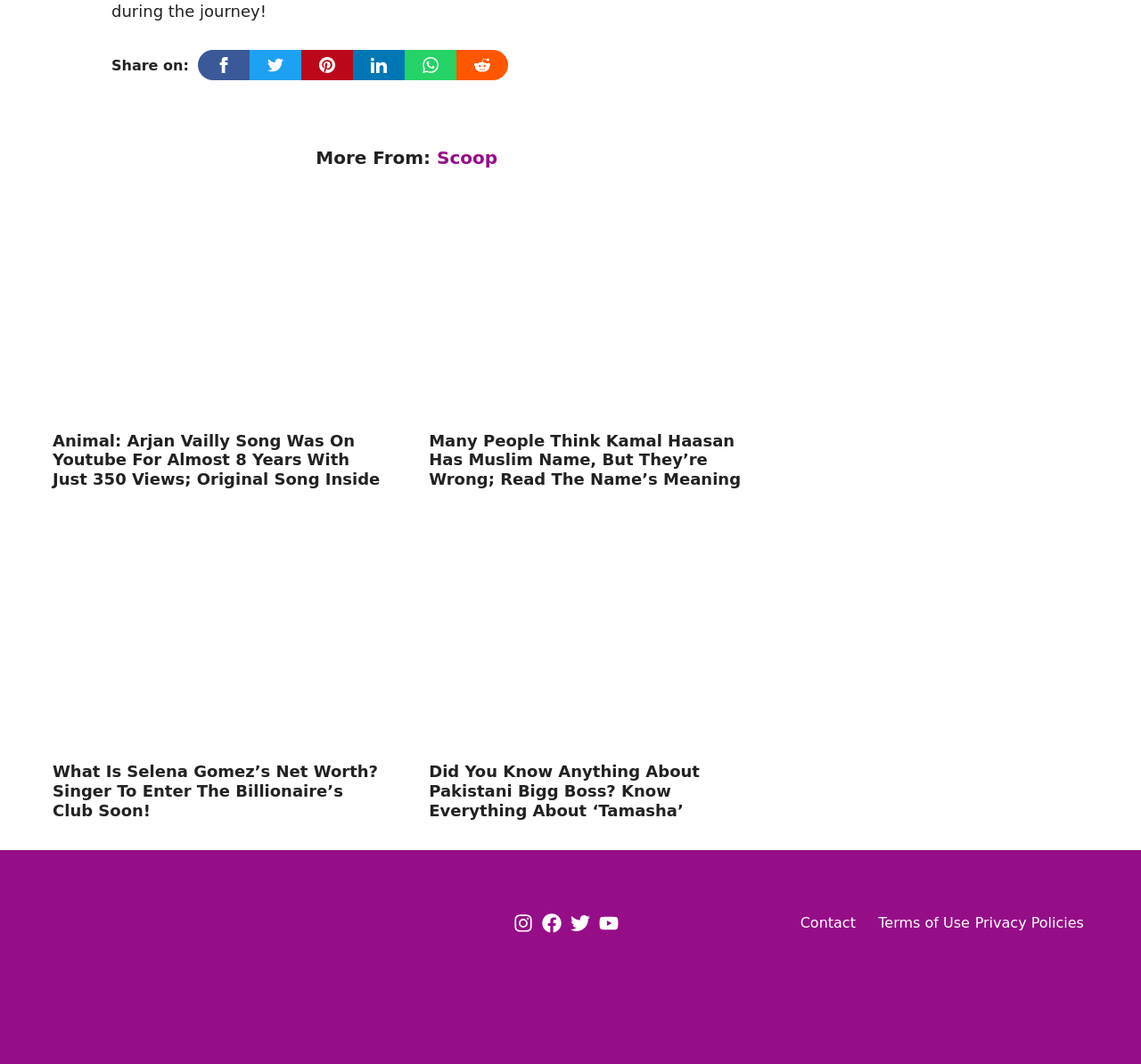Locate and provide the bounding box coordinates for the HTML element that matches this description: "What is Lean Manufacturing →".

None